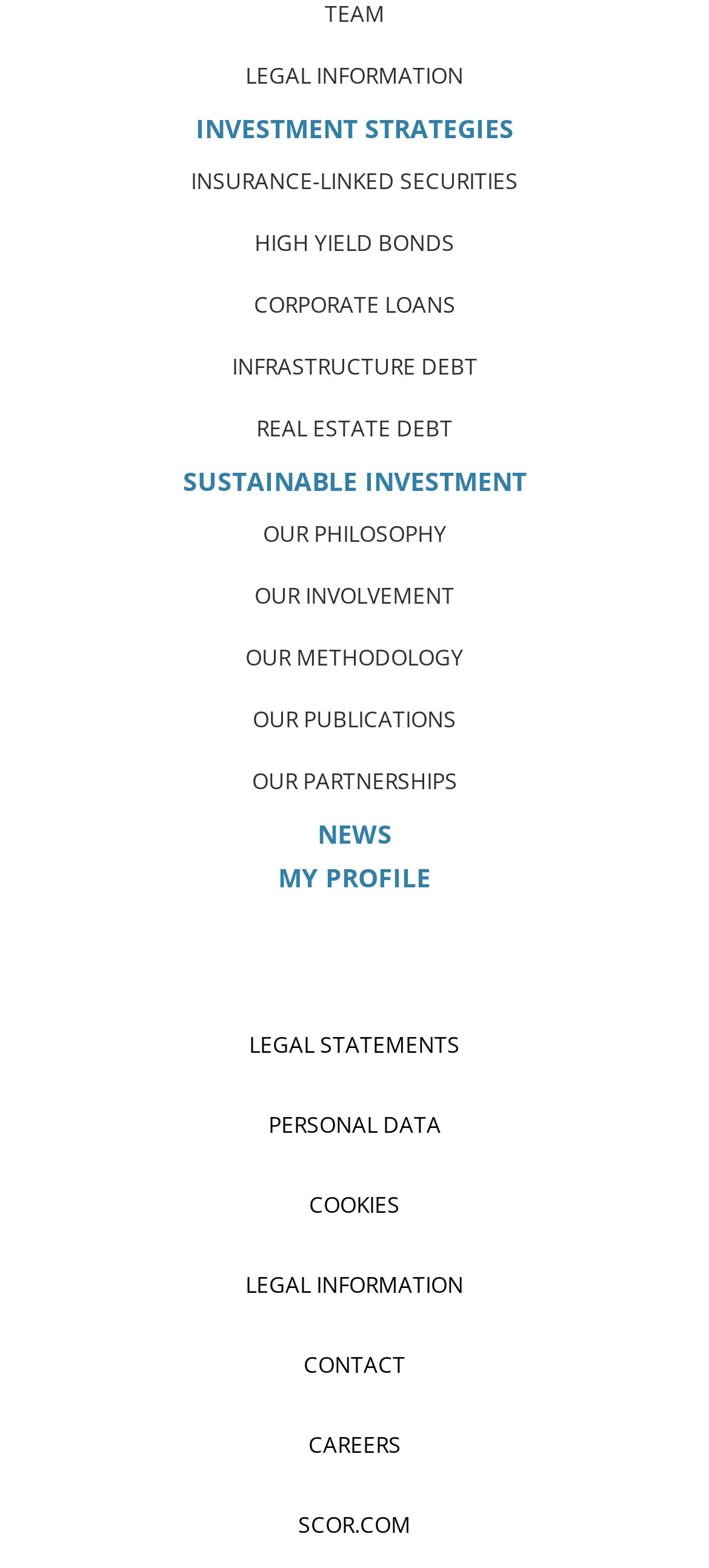Refer to the image and provide a thorough answer to this question:
How many investment strategies are listed?

By examining the links on the webpage, I found 8 investment strategies listed, including 'INVESTMENT STRATEGIES', 'INSURANCE-LINKED SECURITIES', 'HIGH YIELD BONDS', 'CORPORATE LOANS', 'INFRASTRUCTURE DEBT', 'REAL ESTATE DEBT', 'SUSTAINABLE INVESTMENT', and 'OUR PHILOSOPHY'.